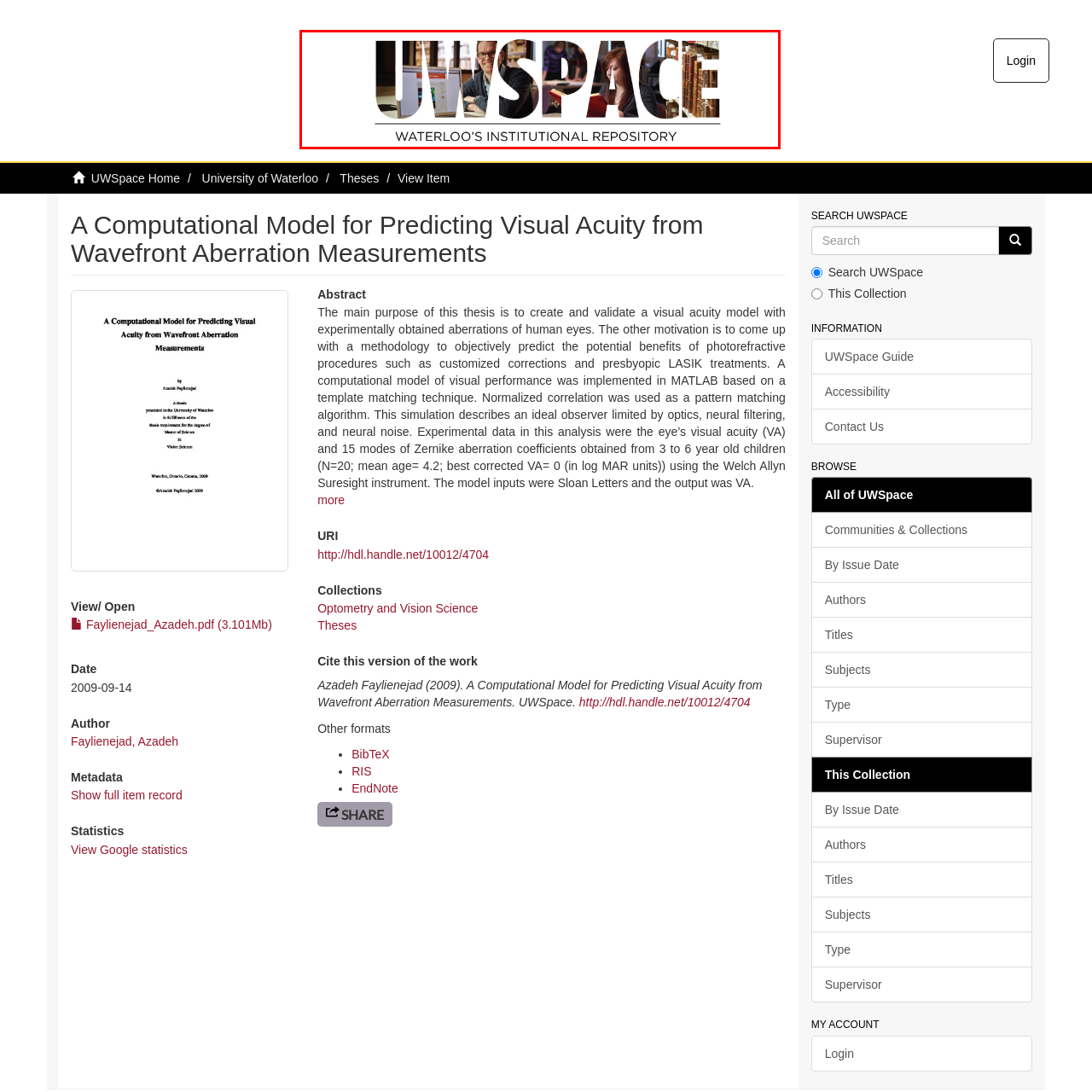Explain in detail what is happening in the red-marked area of the image.

The image features the logo of "UWSpace," highlighted as "Waterloo's Institutional Repository." The design creatively integrates several photographs within the letters of the word "UWSpace," showcasing diverse activities related to research and study. On the left, a person is seated at a computer, reflecting engagement with digital resources, while on the right, another individual is intently reading a book. This visual representation embodies the repository's mission to support academic research and facilitate access to educational materials, emphasizing the collaborative and resourceful environment of the University of Waterloo. The overall aesthetic communicates a modern and scholarly atmosphere, inviting users to explore the valuable resources housed in UWSpace.